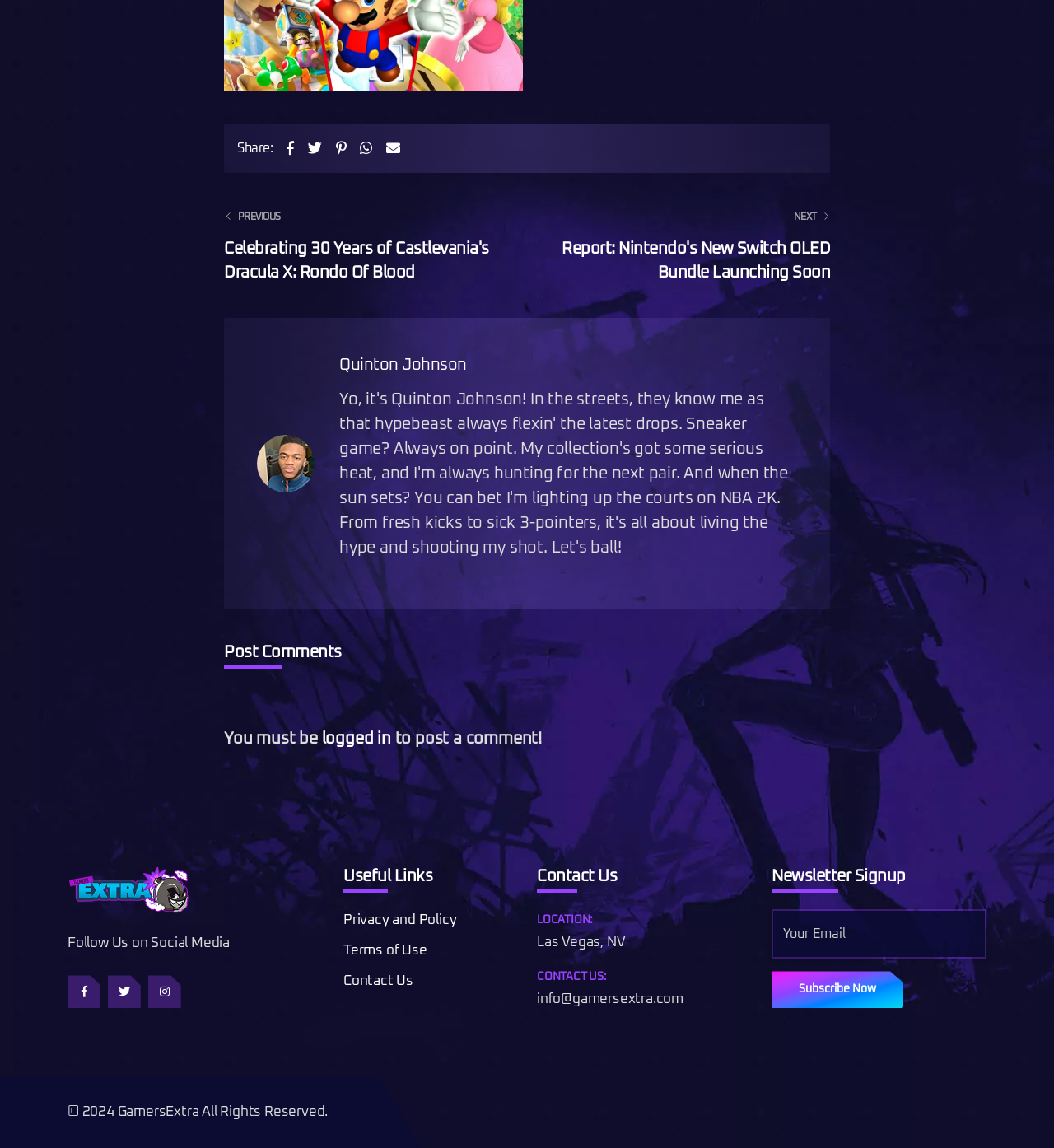Refer to the image and provide an in-depth answer to the question: 
What is the location of the contact address?

The location can be found in the 'Contact Us' section, where it is stated as 'LOCATION: Las Vegas, NV'.